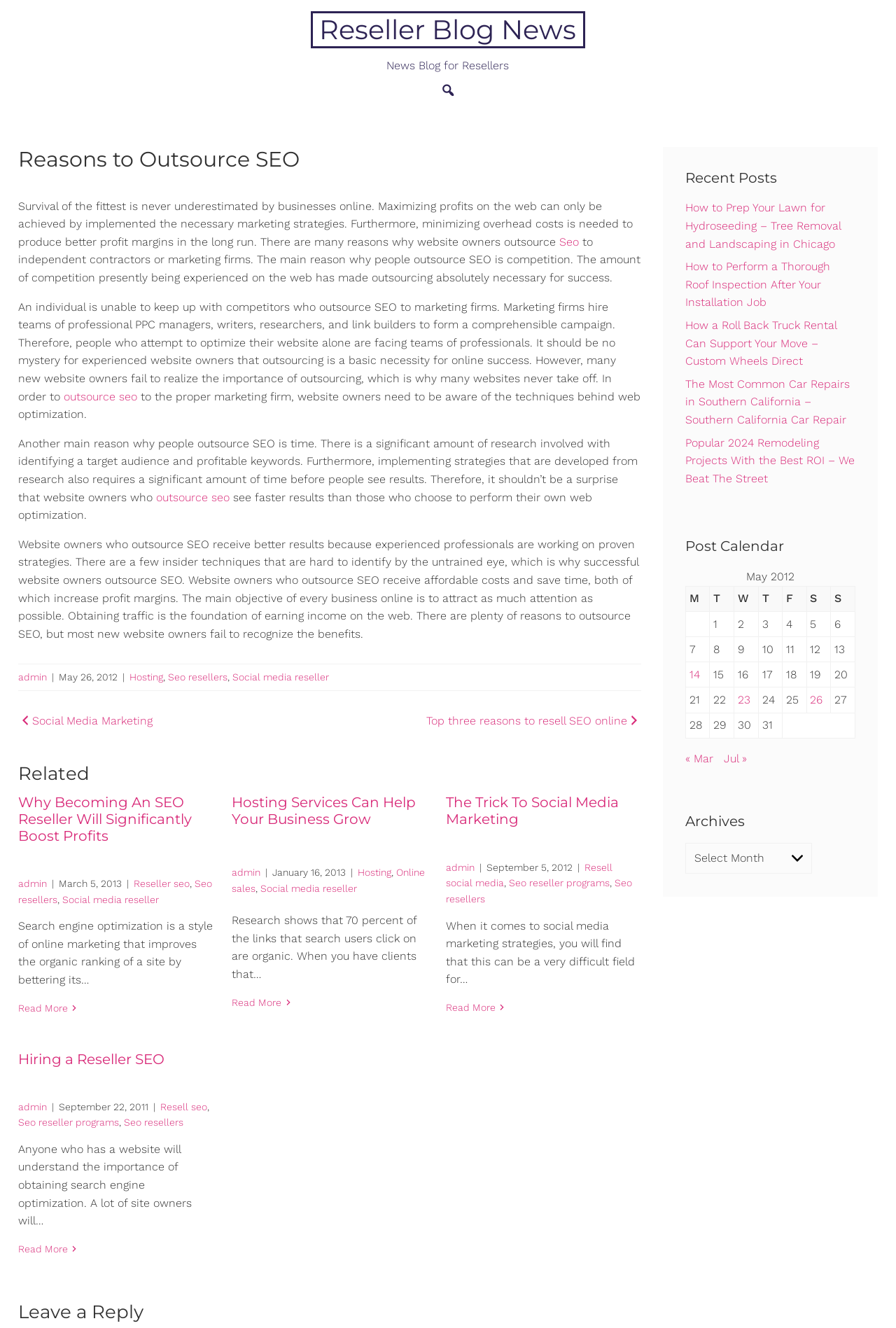What is the purpose of outsourcing SEO?
Based on the screenshot, answer the question with a single word or phrase.

To increase profits